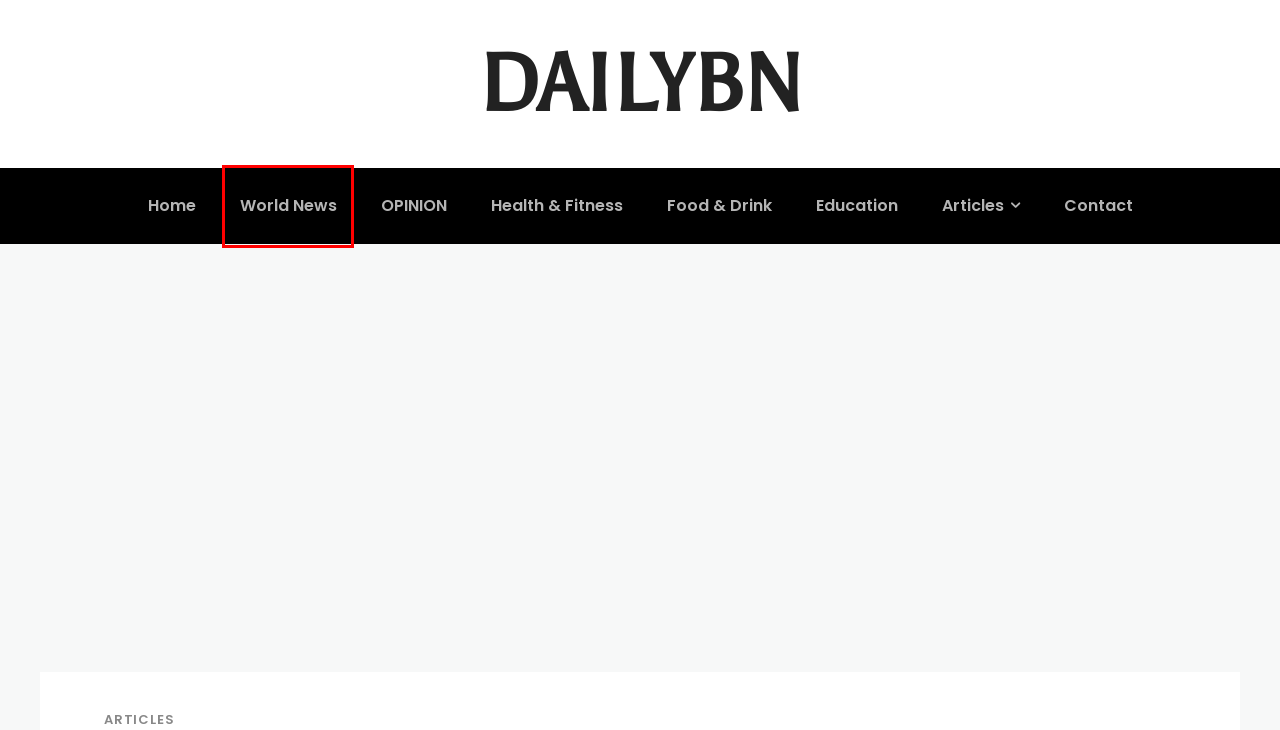You are presented with a screenshot of a webpage containing a red bounding box around a particular UI element. Select the best webpage description that matches the new webpage after clicking the element within the bounding box. Here are the candidates:
A. Home Dailybn
B. Food & Drink Archives - Dailybn
C. Contact - Dailybn
D. Articles Archives - Dailybn
E. OPINION Archives - Dailybn
F. Education
G. Health & Fitness
H. World News Archives - Dailybn

H